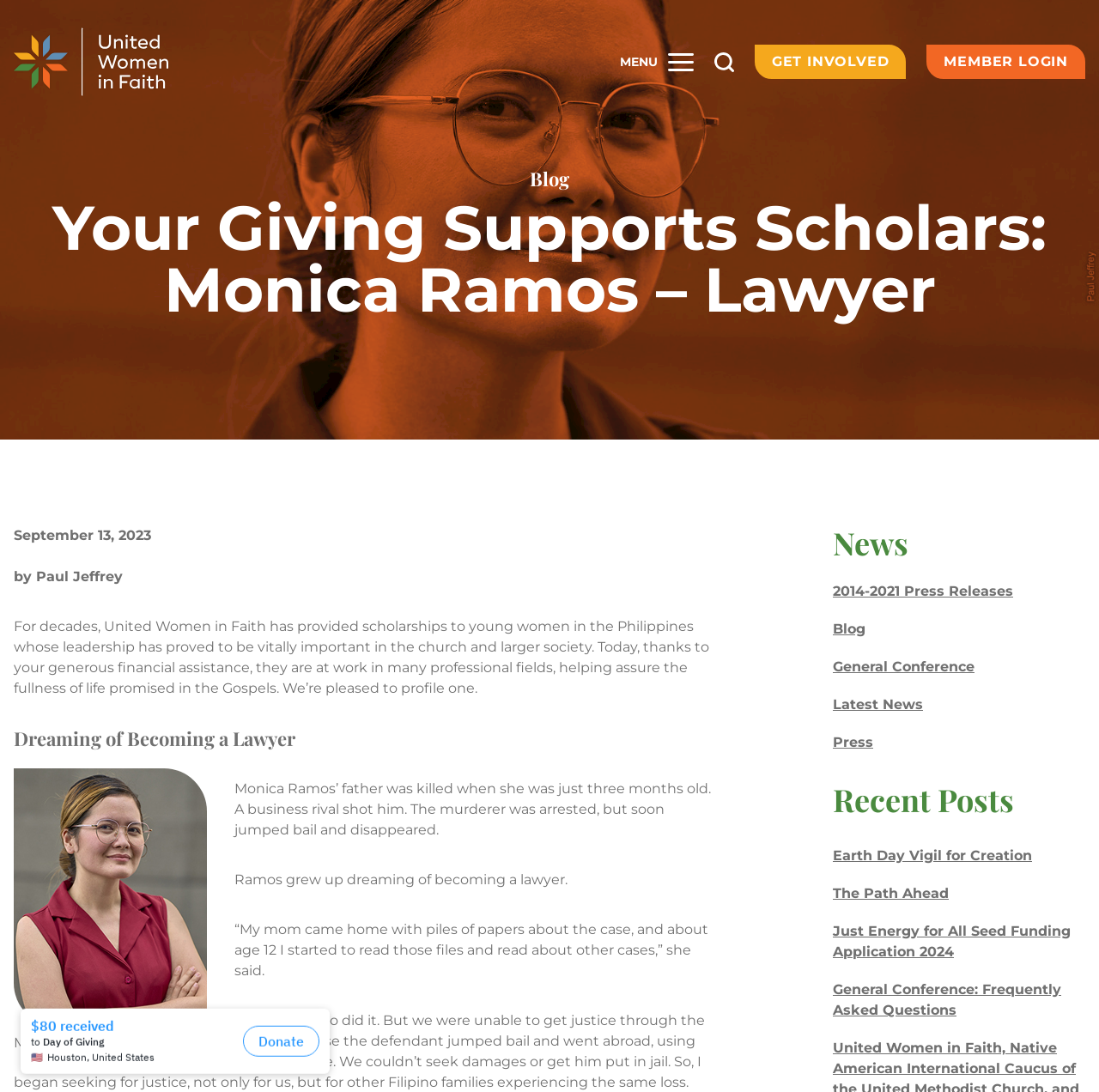What is the date of the article about Monica Ramos?
Please use the image to deliver a detailed and complete answer.

The webpage mentions 'September 13, 2023' below the heading 'Your Giving Supports Scholars: Monica Ramos – Lawyer', indicating that the article about Monica Ramos was published on this date.